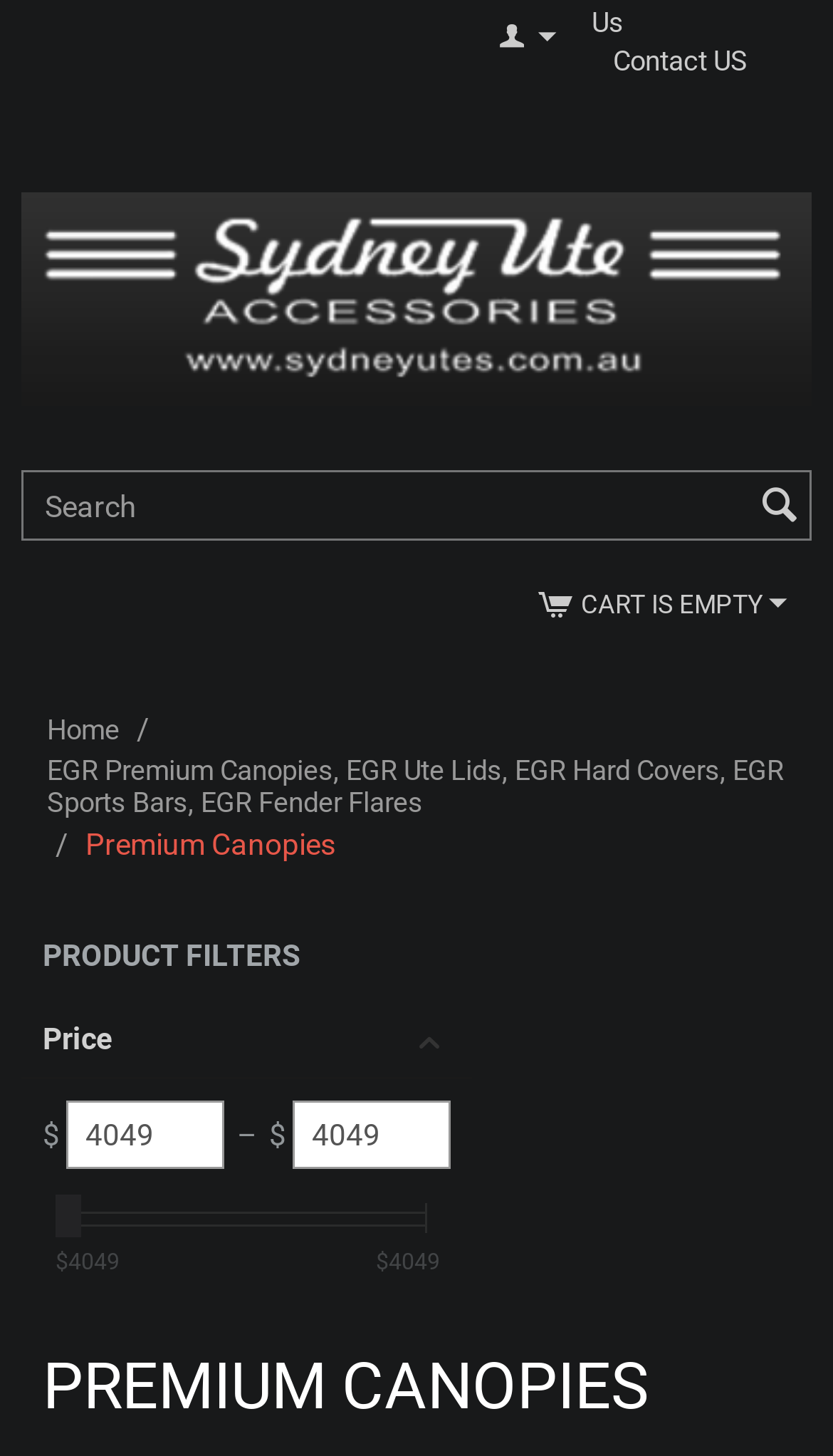Specify the bounding box coordinates of the element's area that should be clicked to execute the given instruction: "Filter by price". The coordinates should be four float numbers between 0 and 1, i.e., [left, top, right, bottom].

[0.079, 0.756, 0.269, 0.803]